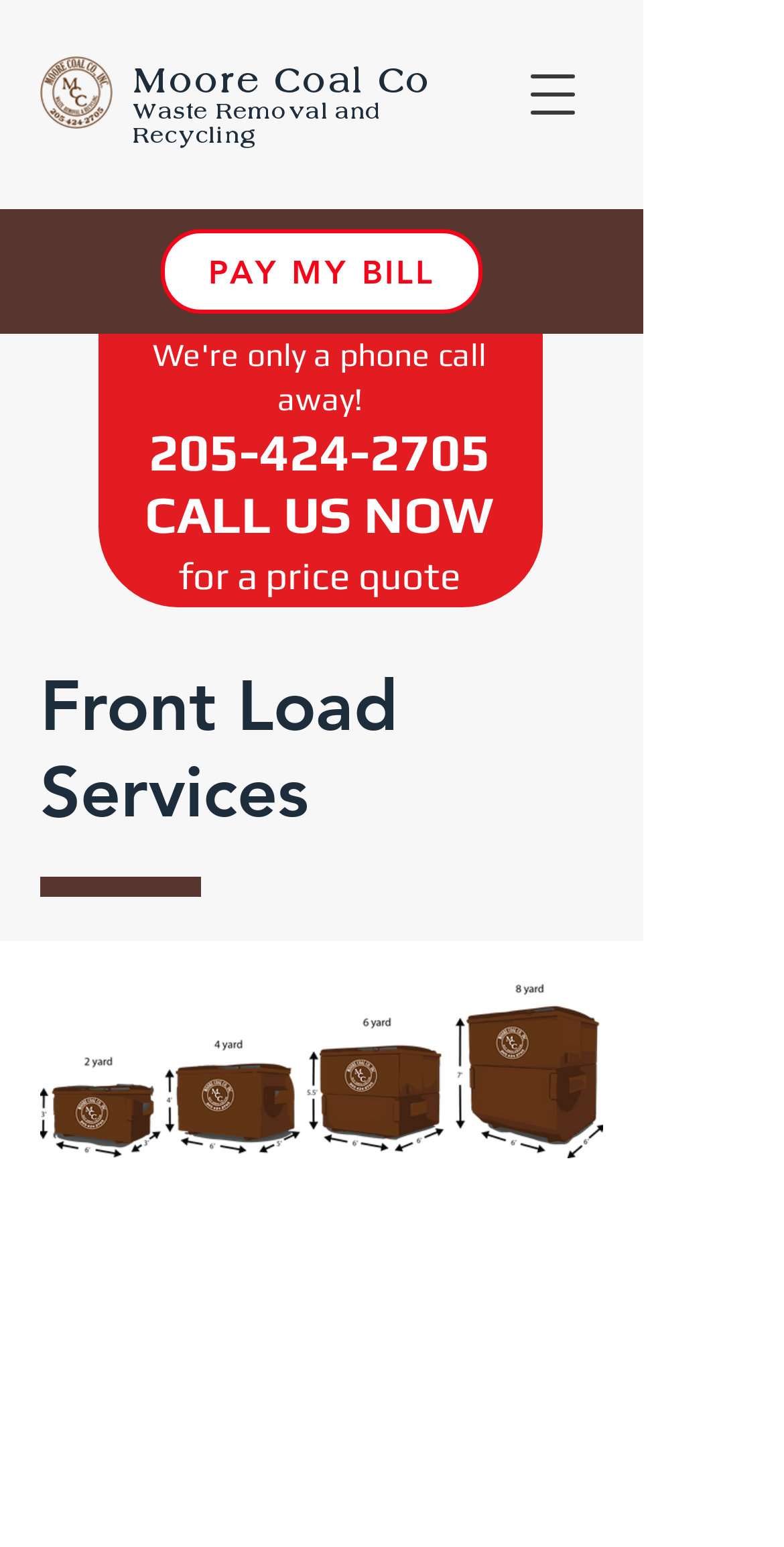Please examine the image and answer the question with a detailed explanation:
What is the company name?

The company name can be found in the link element with the text 'Moore Coal Co' which is located at the top left of the webpage, below the logo.